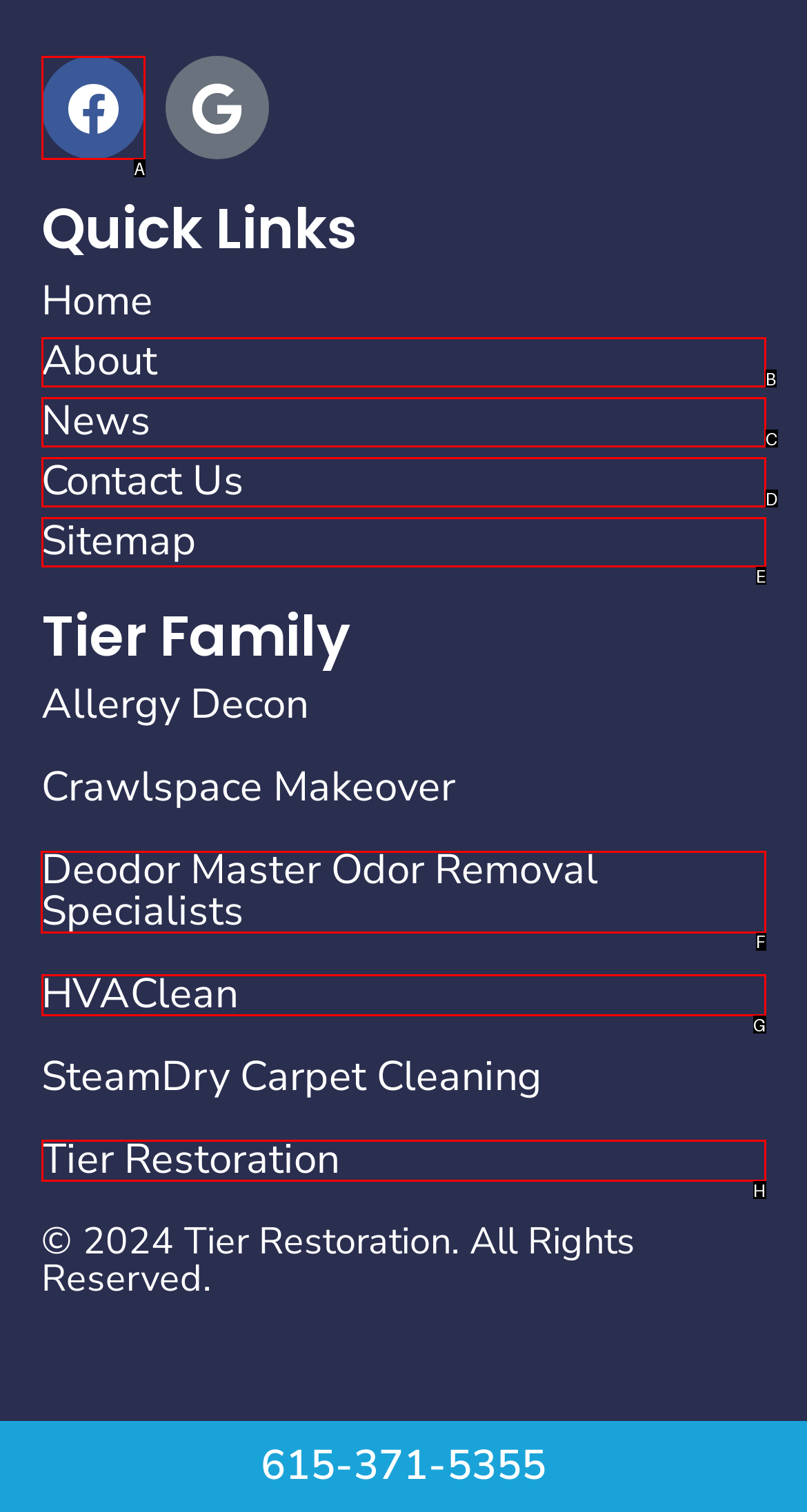Determine the letter of the element to click to accomplish this task: Explore Deodor Master Odor Removal Specialists. Respond with the letter.

F